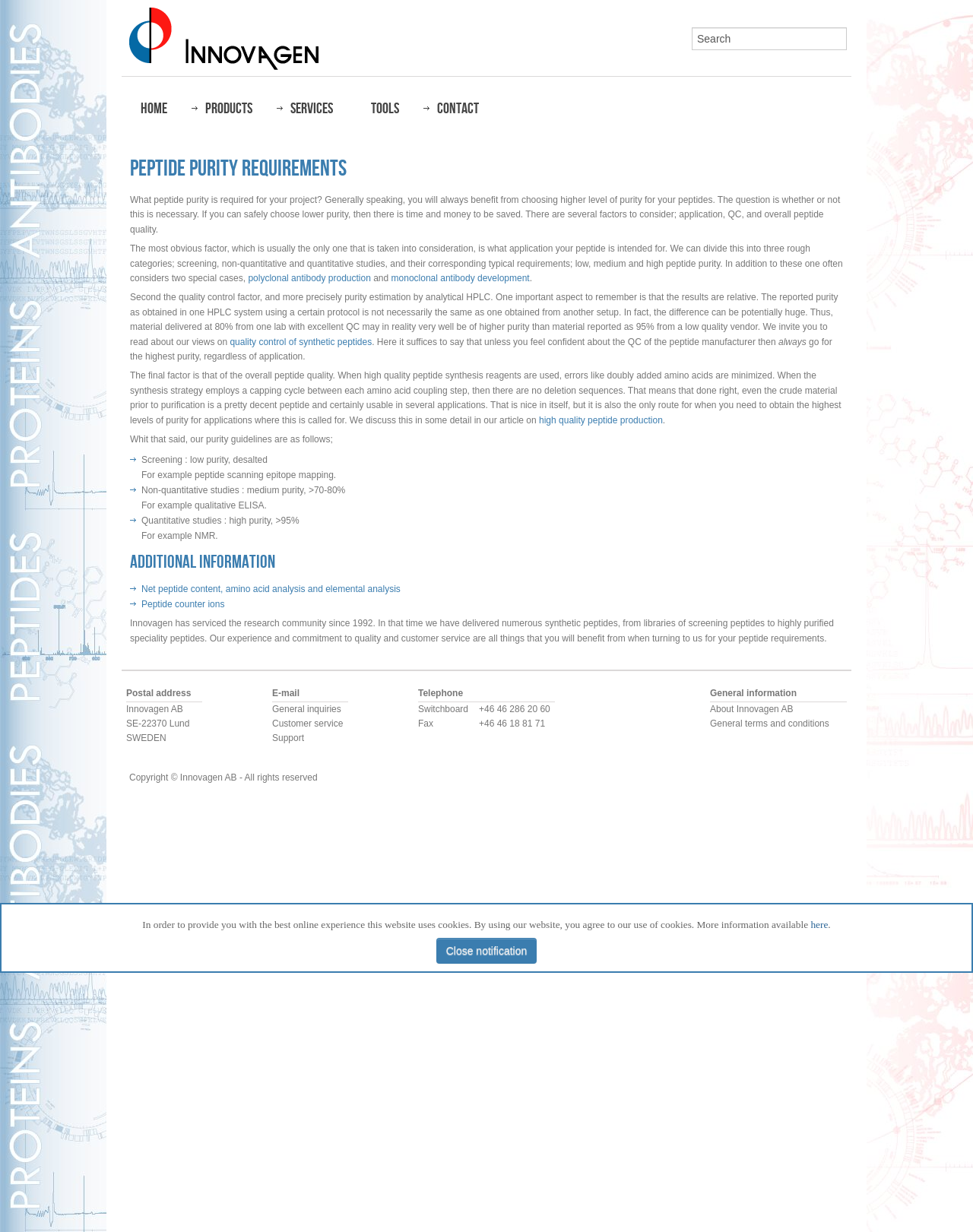Find the bounding box coordinates of the clickable region needed to perform the following instruction: "Search for peptides". The coordinates should be provided as four float numbers between 0 and 1, i.e., [left, top, right, bottom].

[0.711, 0.022, 0.87, 0.041]